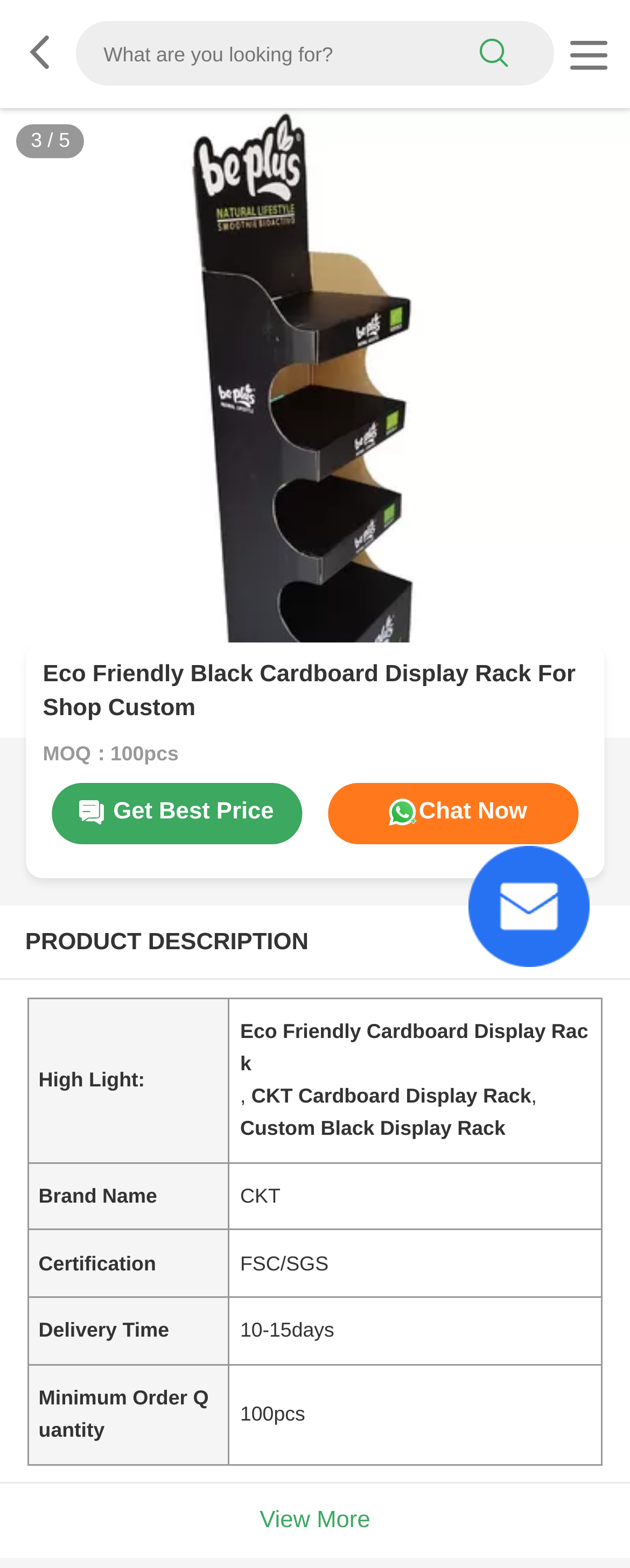What is the minimum order quantity of the product? Please answer the question using a single word or phrase based on the image.

100pcs